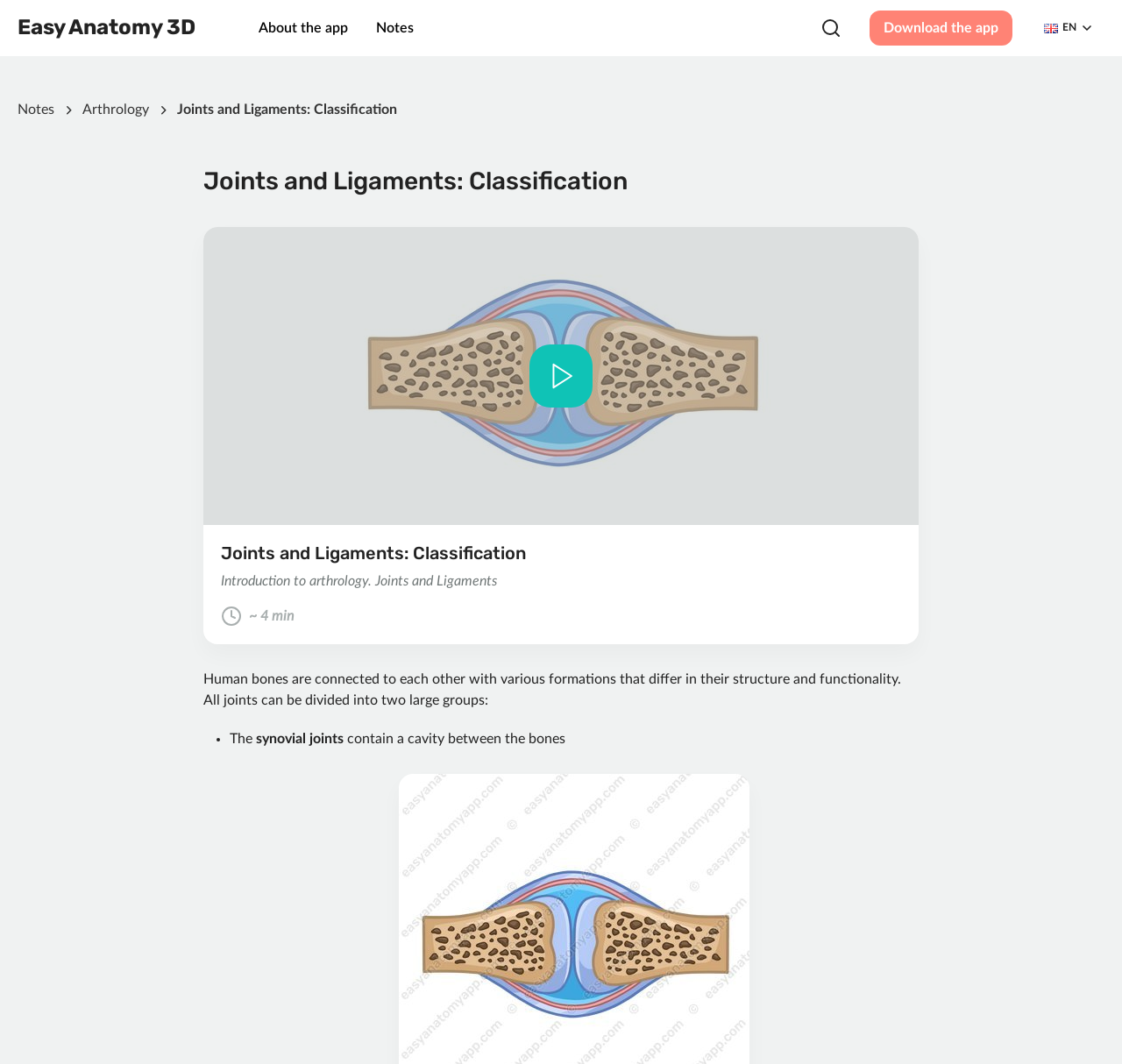Answer the following query with a single word or phrase:
What is the topic of the current page?

Joints and Ligaments